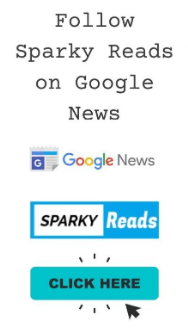Offer an in-depth caption for the image presented.

The image promotes "Sparky Reads," encouraging viewers to follow the platform on Google News. At the top, the text reads "Follow Sparky Reads on Google News," highlighting the opportunity to stay updated with content from this source. Underneath, the recognizable Google News logo is presented alongside the "SPARKY Reads" logo in a bold font, reinforcing brand identity. The call-to-action is visually emphasized with a prominent "CLICK HERE" button, designed in a vibrant turquoise color, which directs users to engage further. This design effectively combines information and action, inviting users to connect with the content offered by Sparky Reads.